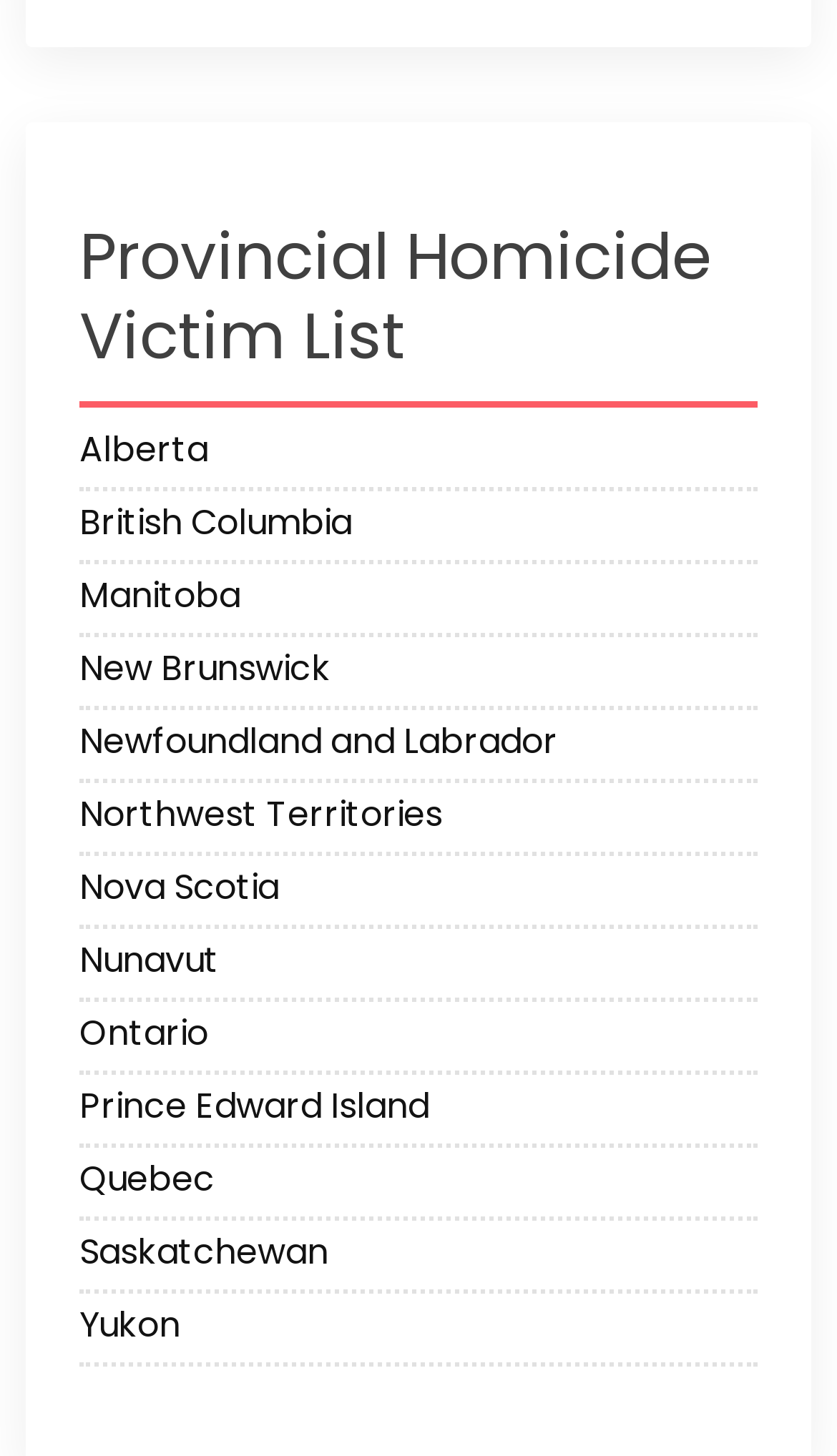Identify the bounding box coordinates of the area that should be clicked in order to complete the given instruction: "Click on Alberta". The bounding box coordinates should be four float numbers between 0 and 1, i.e., [left, top, right, bottom].

[0.095, 0.291, 0.905, 0.334]